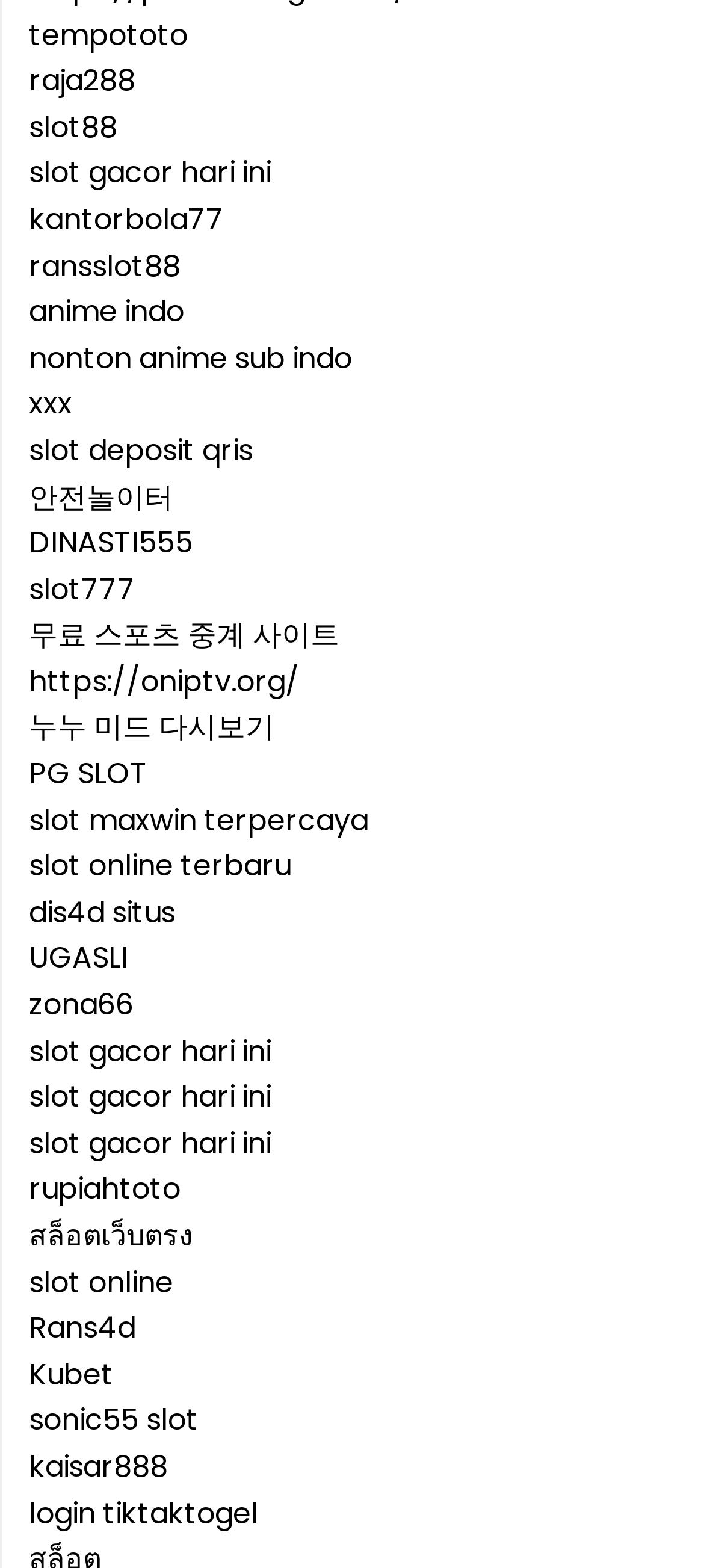How many links are on this webpage?
Please provide a single word or phrase as your answer based on the screenshot.

662